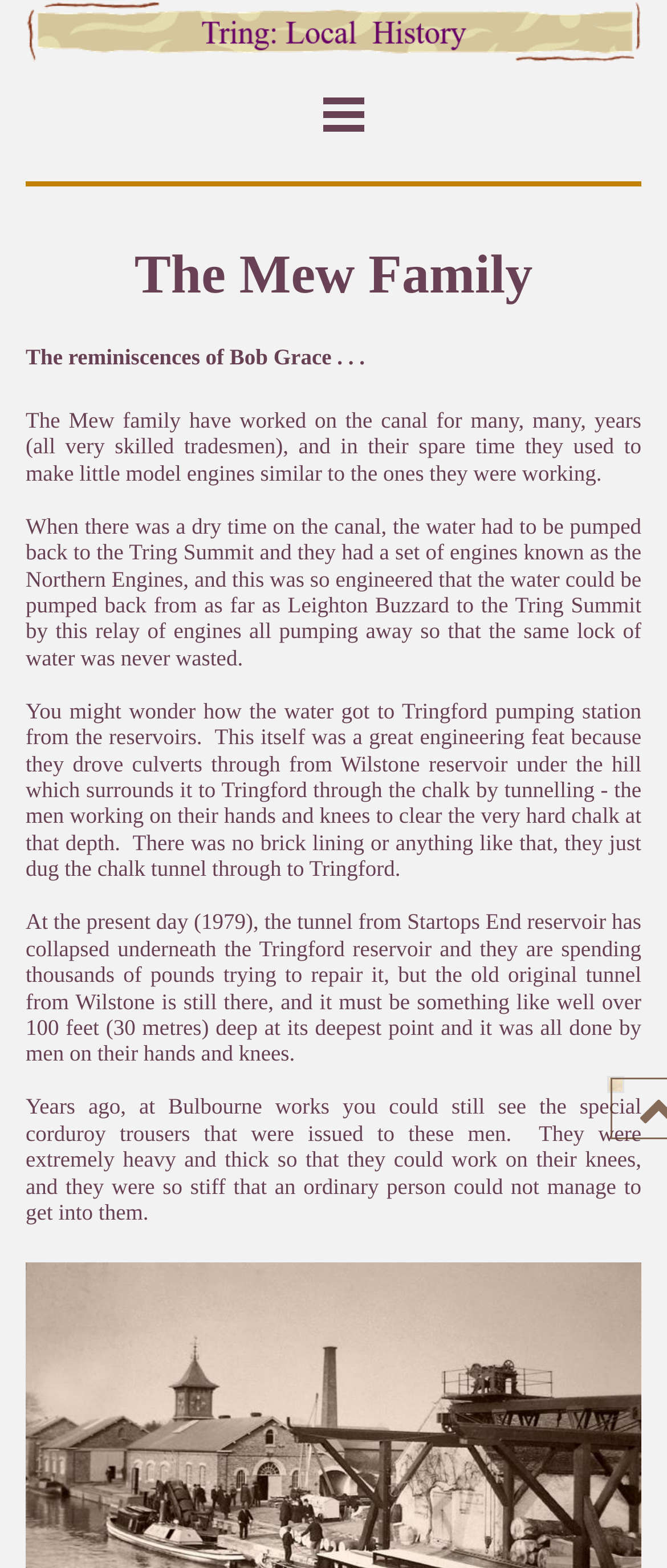Give a one-word or short phrase answer to this question: 
What is the topic of the first static text?

The Mew Family